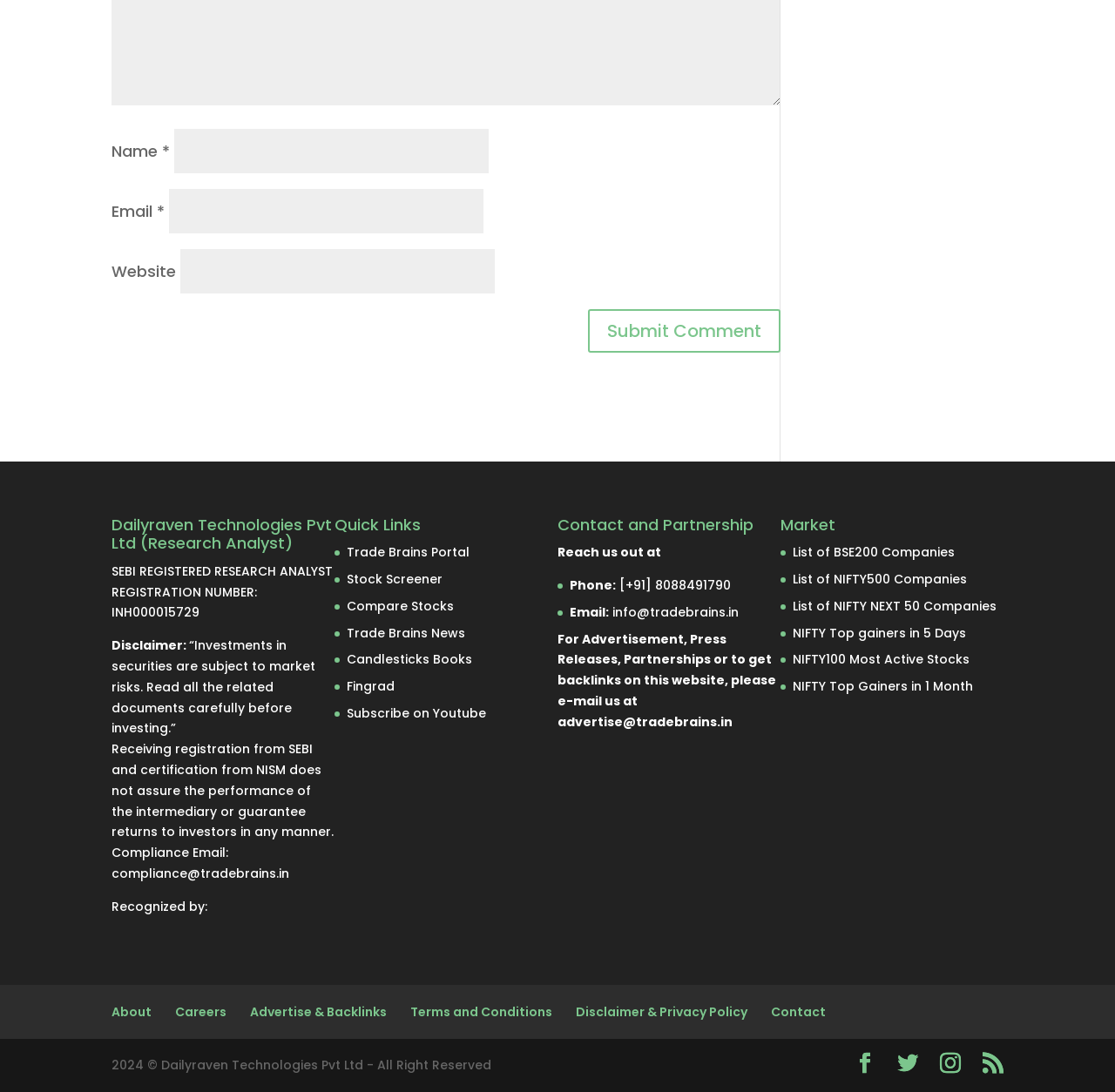What is the company name mentioned in the disclaimer?
Using the image as a reference, answer with just one word or a short phrase.

Dailyraven Technologies Pvt Ltd